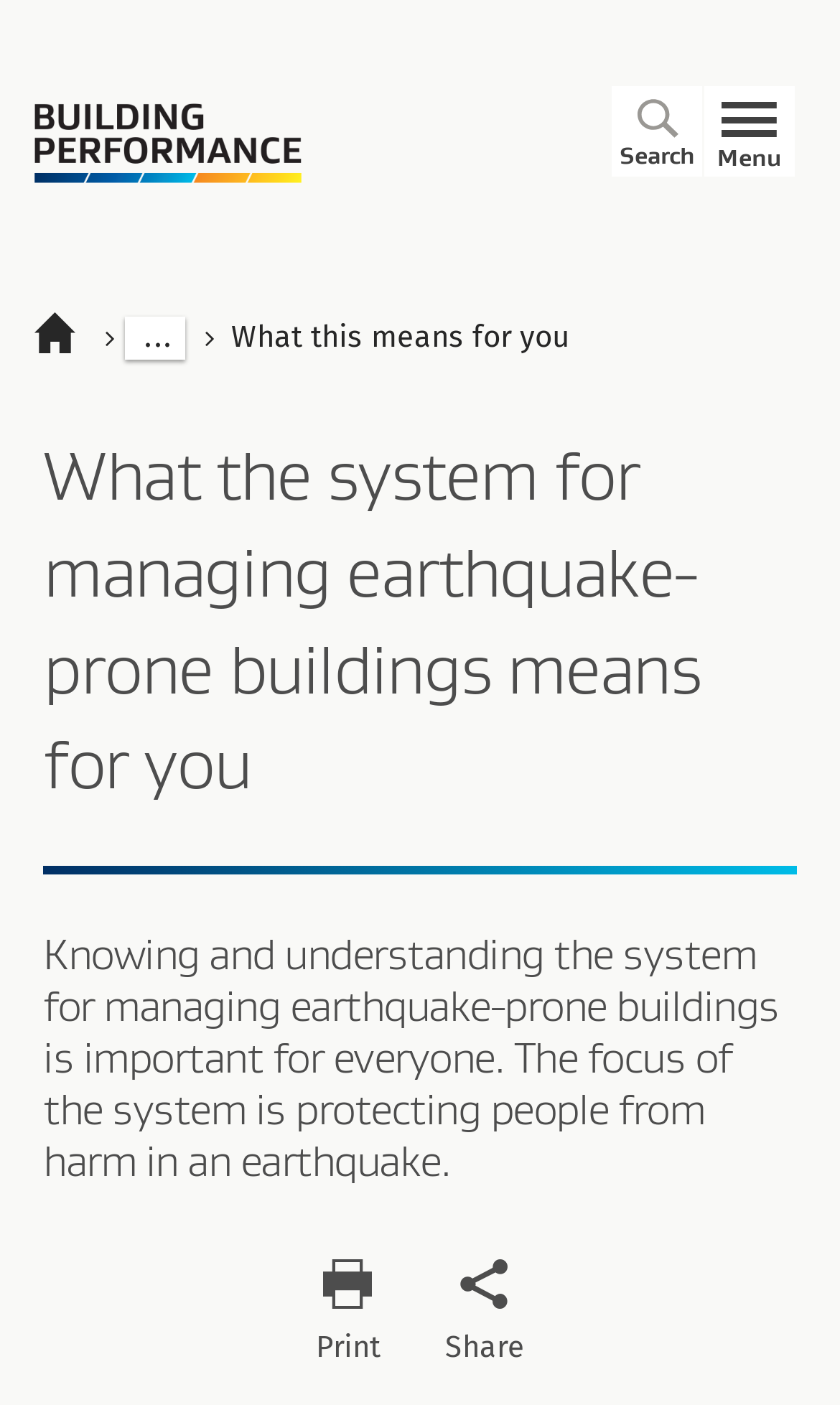Can you provide the bounding box coordinates for the element that should be clicked to implement the instruction: "Open the menu"?

[0.838, 0.061, 0.946, 0.126]